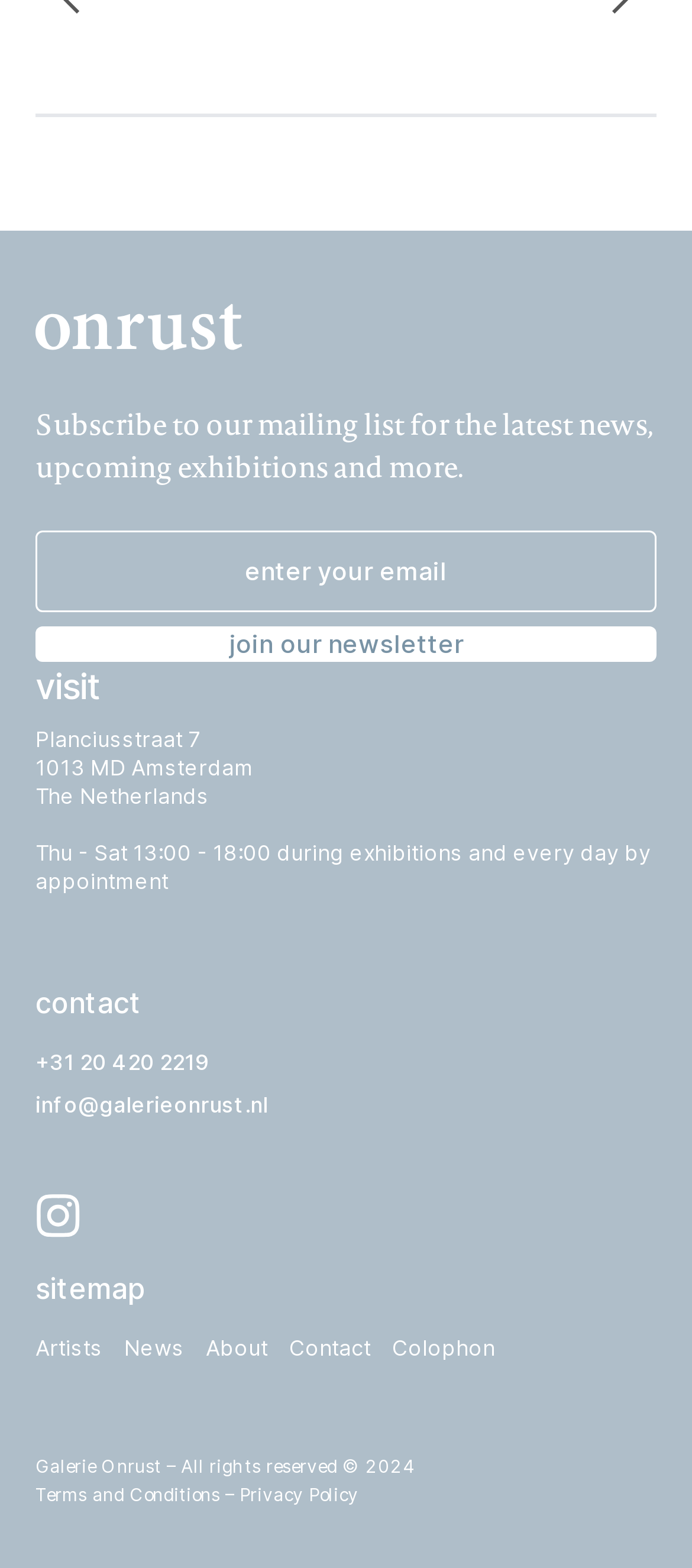Based on the provided description, "+31 20 420 2219", find the bounding box of the corresponding UI element in the screenshot.

[0.051, 0.669, 0.303, 0.686]